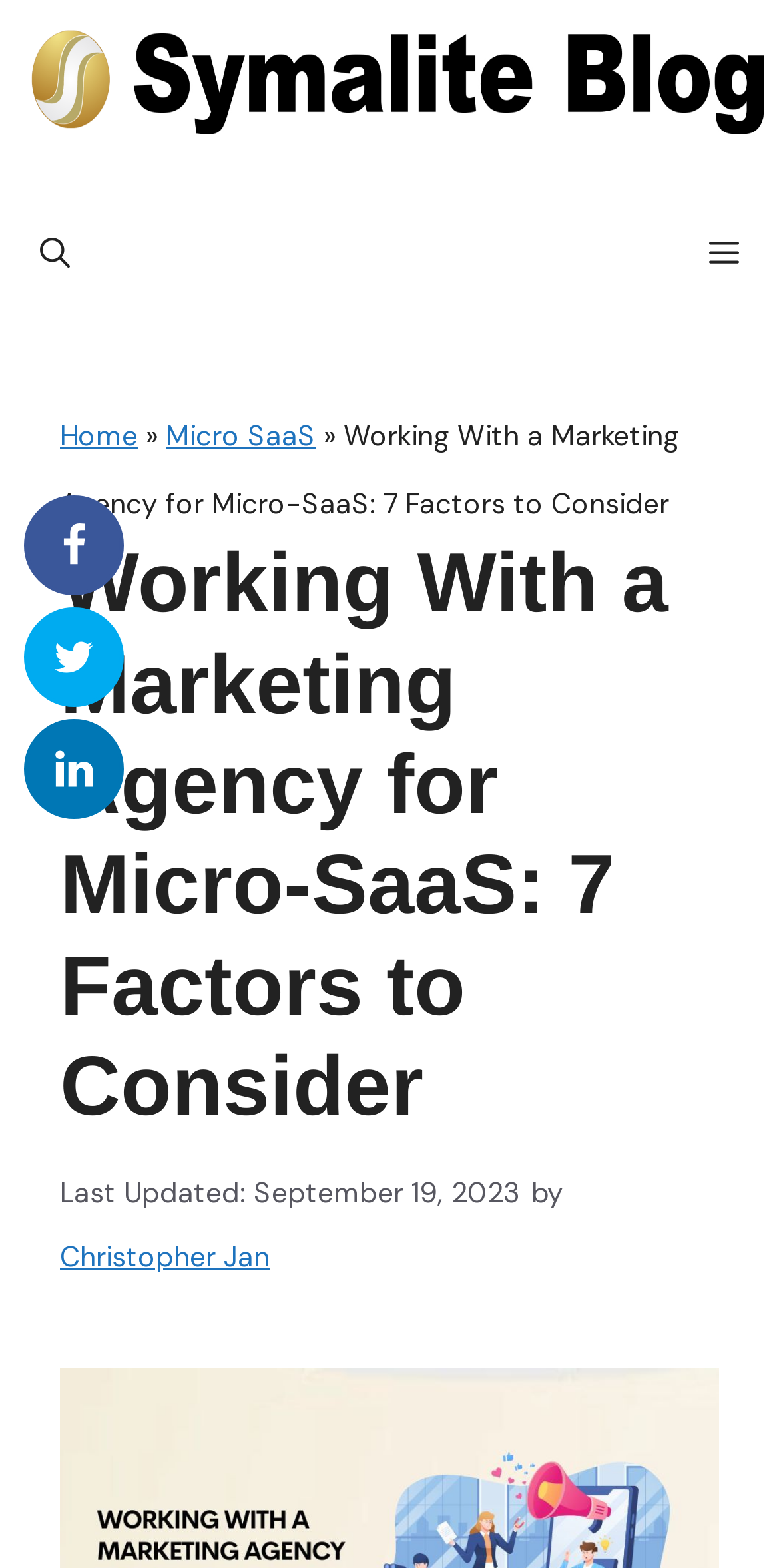Specify the bounding box coordinates for the region that must be clicked to perform the given instruction: "Click on the Symalite Blog link".

[0.026, 0.0, 1.0, 0.108]